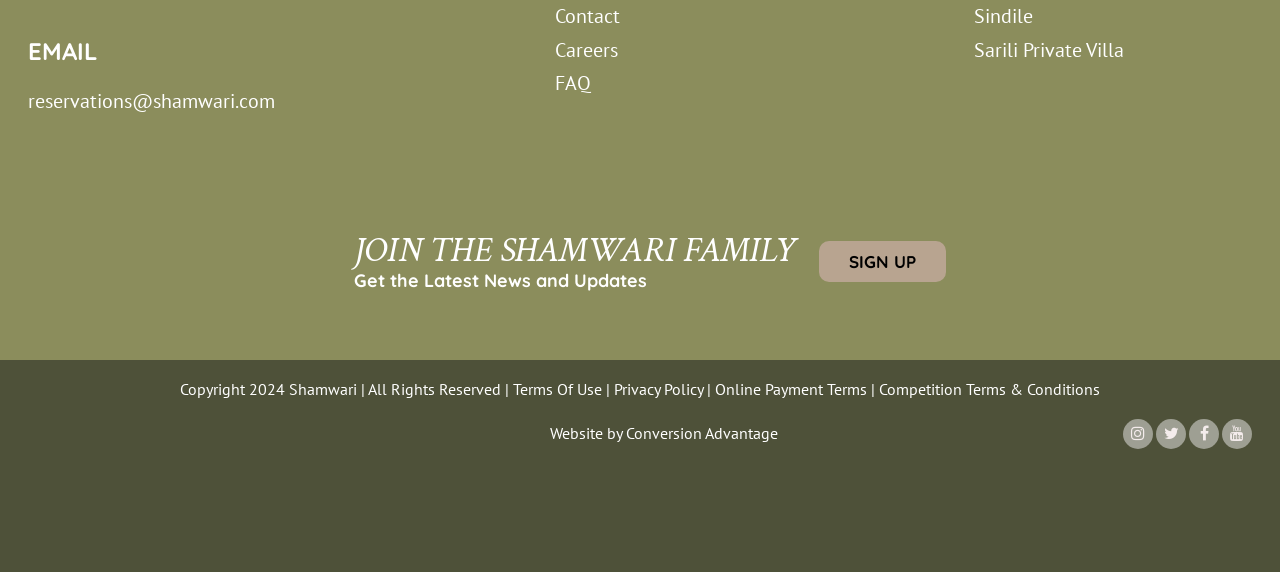What is the email address for reservations?
Give a detailed explanation using the information visible in the image.

The email address for reservations can be found in the top section of the webpage, where it is listed as a link with the text 'reservations@shamwari.com'.